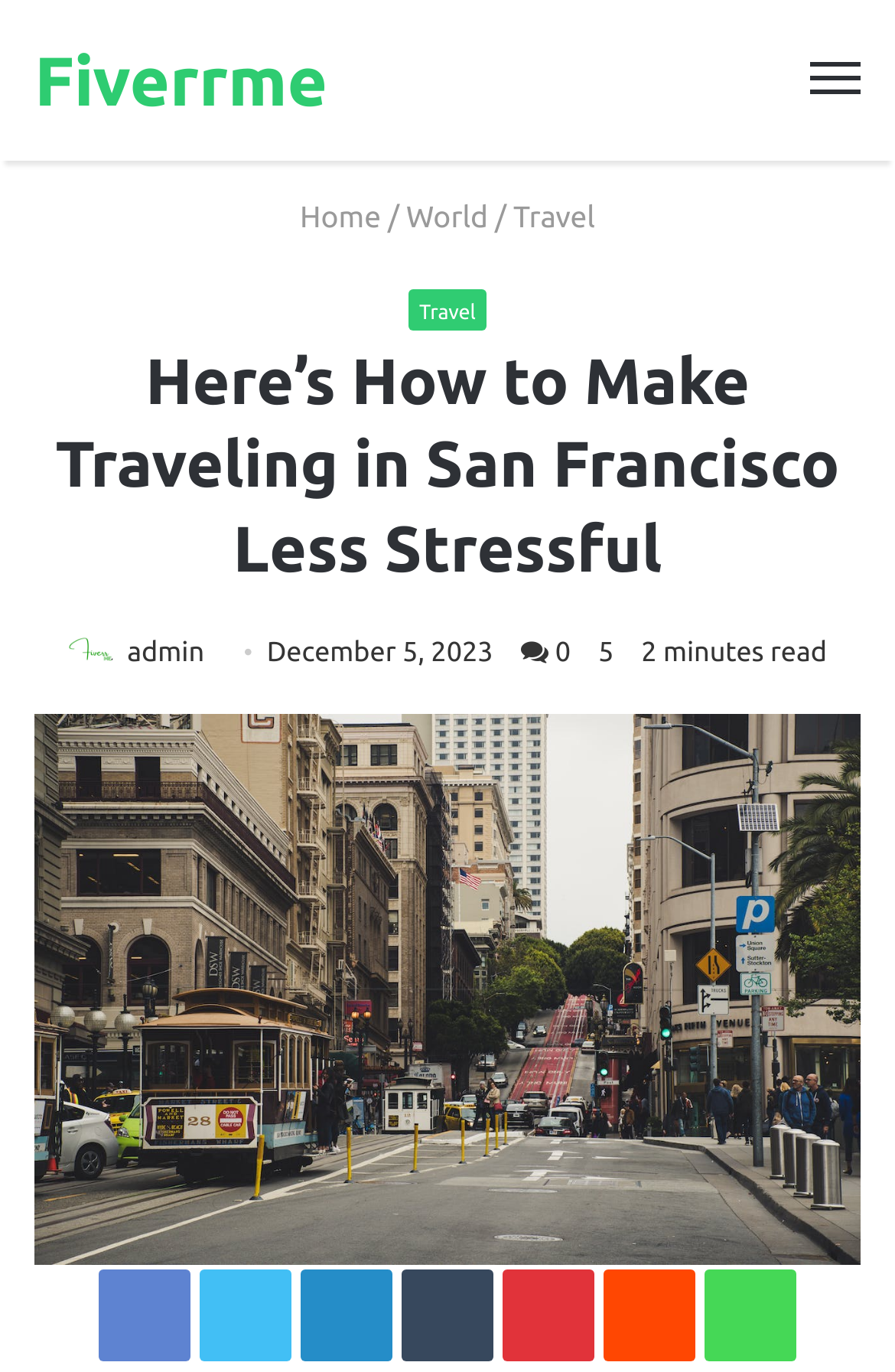Could you determine the bounding box coordinates of the clickable element to complete the instruction: "Share on 'Facebook'"? Provide the coordinates as four float numbers between 0 and 1, i.e., [left, top, right, bottom].

[0.11, 0.925, 0.213, 0.992]